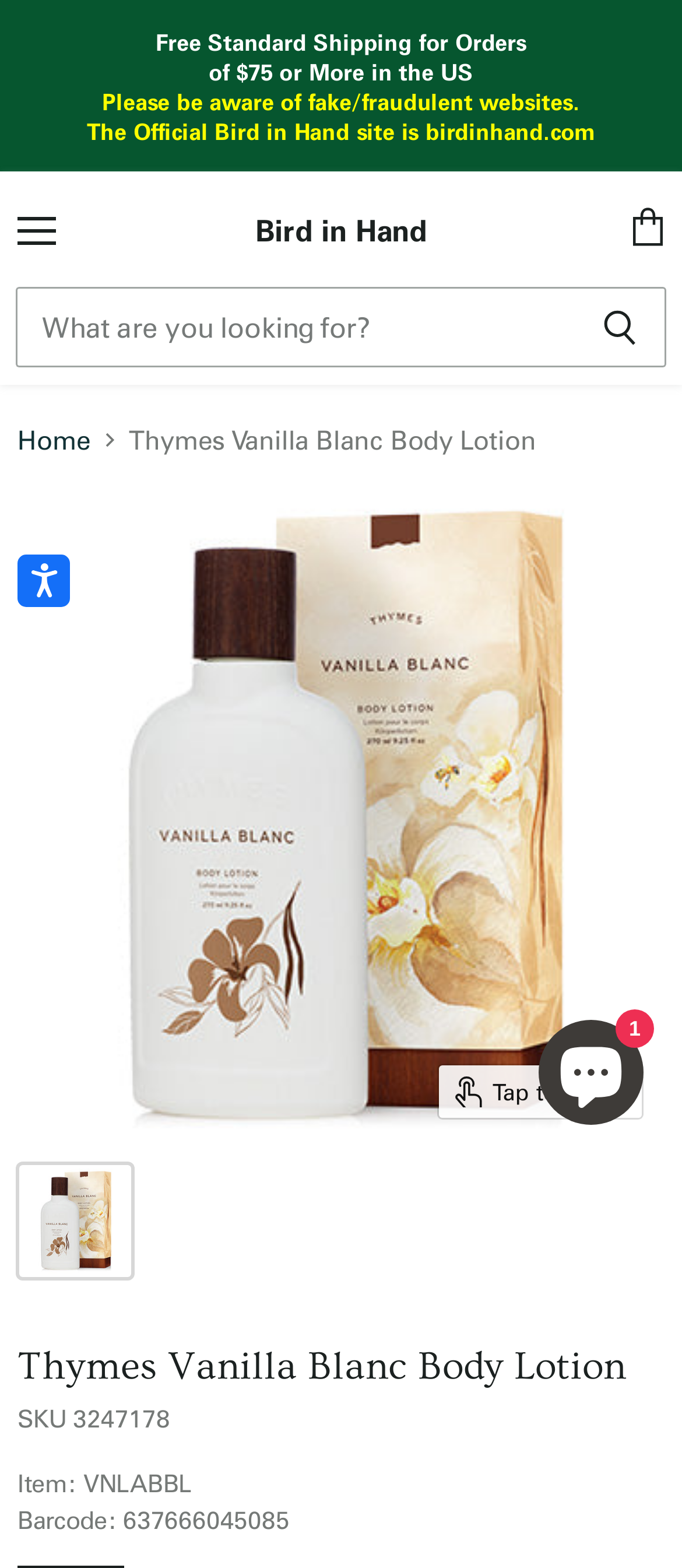Offer a meticulous description of the webpage's structure and content.

This webpage is about Thymes Vanilla Blanc Body Lotion, a luxurious moisturizing product. At the top left corner, there is a "Skip to Content" link, followed by an "Open accessiBe" button and a small image. Below these elements, a horizontal line of text announces "Free Standard Shipping for Orders of $75 or More in the US". 

On the top right corner, there is a search bar with a "Search" button and a "View cart" link. Below the search bar, a navigation menu, or breadcrumbs, displays the product's category hierarchy, starting from "Home" and ending with "Thymes Vanilla Blanc Body Lotion". 

The main content area features a large image of the product, with a "Tap to zoom" button and a "Thymes Vanilla Blanc Body Lotion" heading above it. Below the image, there are details about the product, including its SKU, item number, and barcode. 

On the bottom right corner, a chat window is available for customers to interact with the Shopify online store.